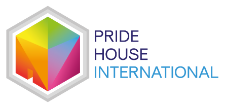Reply to the question below using a single word or brief phrase:
What is the name of the organization?

Pride House International